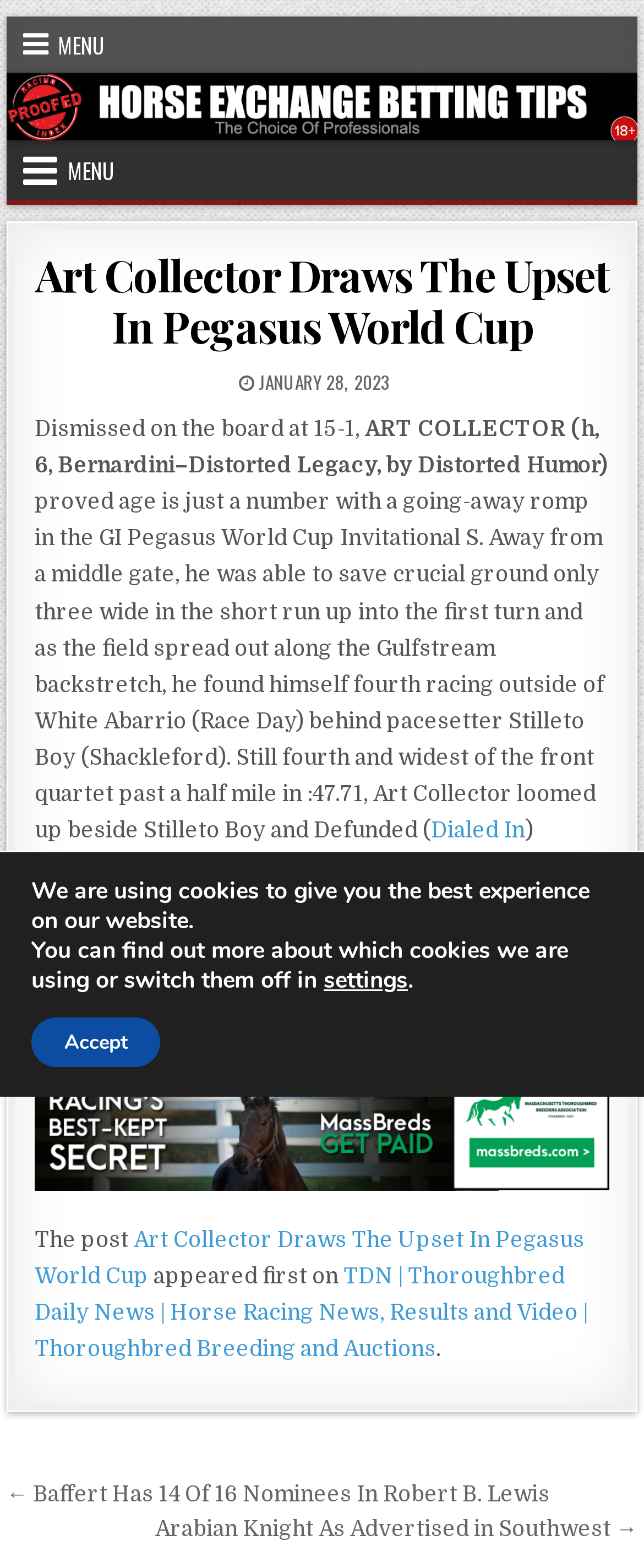What is the distance of the Pegasus World Cup Invitational S.?
Refer to the image and offer an in-depth and detailed answer to the question.

The article mentions 'The final time for the 1 1/8 mile was 1:49.44.' which indicates that the distance of the Pegasus World Cup Invitational S. is 1 1/8 mile.